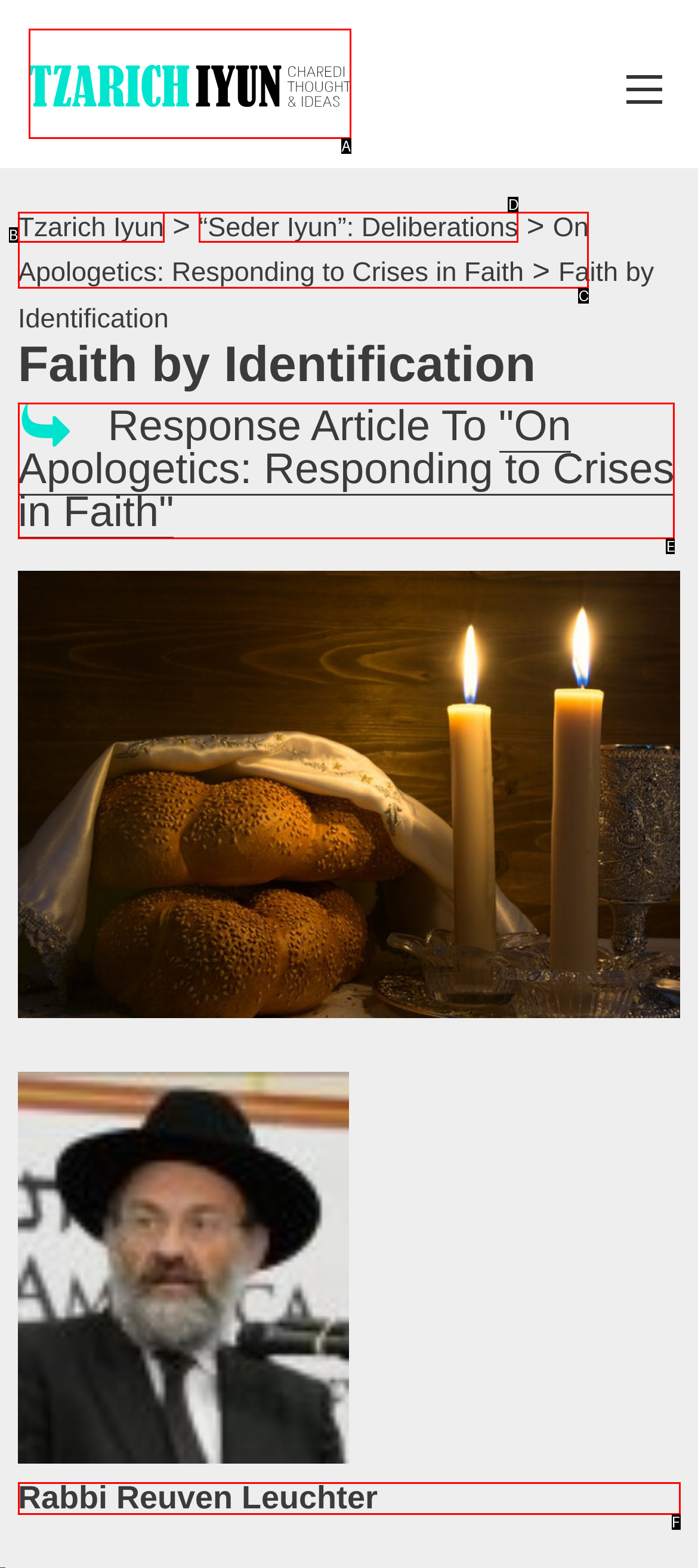Select the option that aligns with the description: Rick Botti
Respond with the letter of the correct choice from the given options.

None